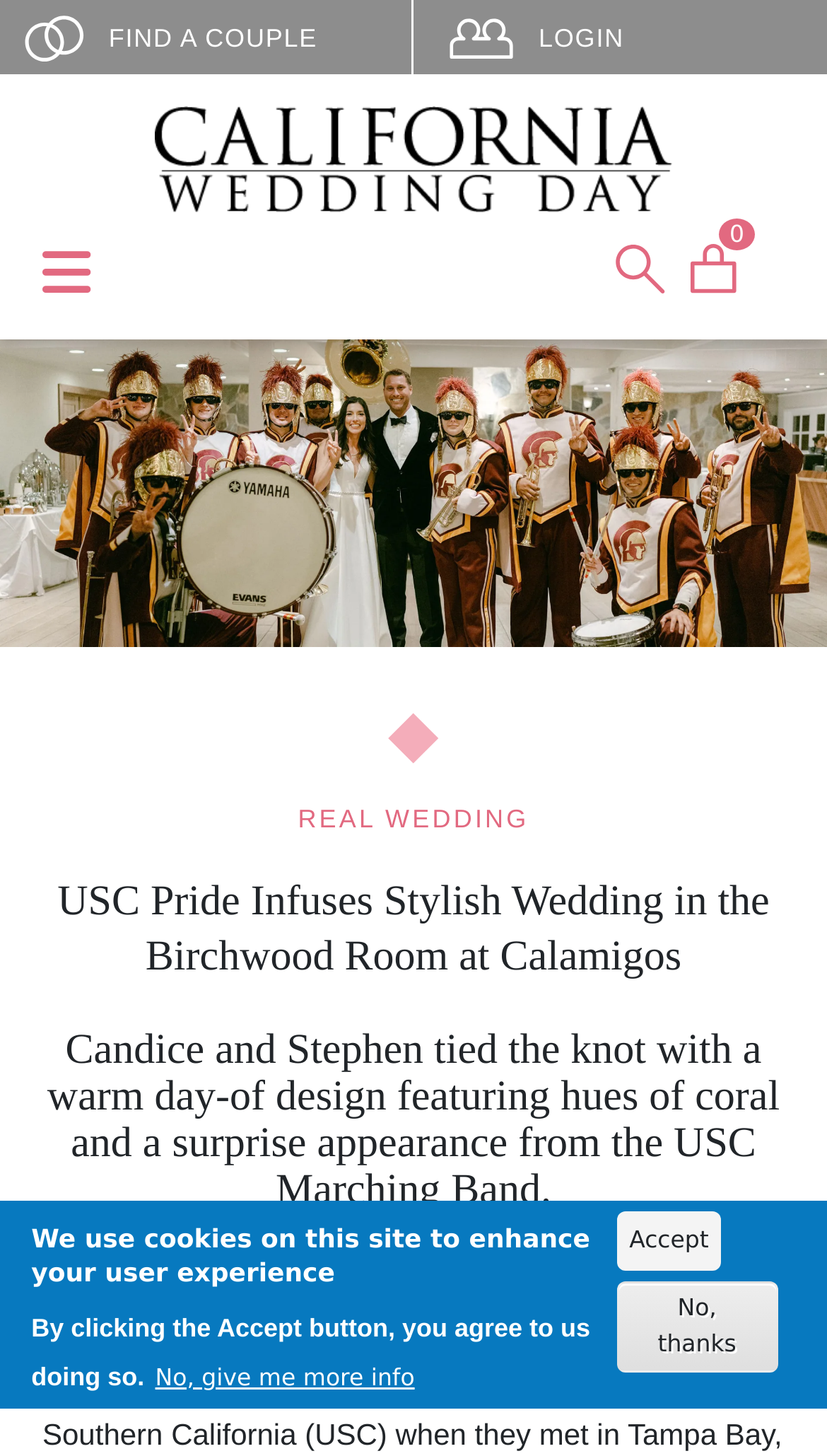Find and specify the bounding box coordinates that correspond to the clickable region for the instruction: "Leave a comment".

None